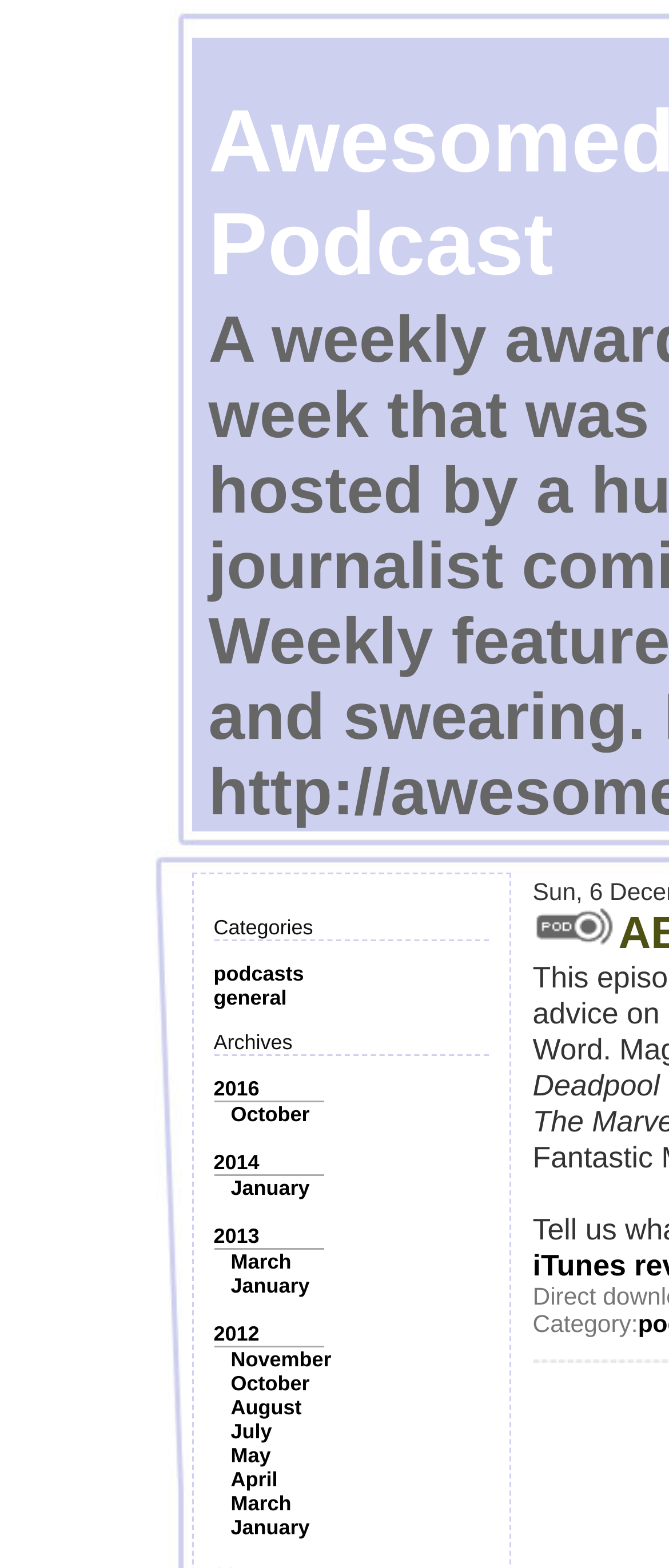Indicate the bounding box coordinates of the element that must be clicked to execute the instruction: "explore the '2013' archives". The coordinates should be given as four float numbers between 0 and 1, i.e., [left, top, right, bottom].

[0.319, 0.781, 0.388, 0.796]